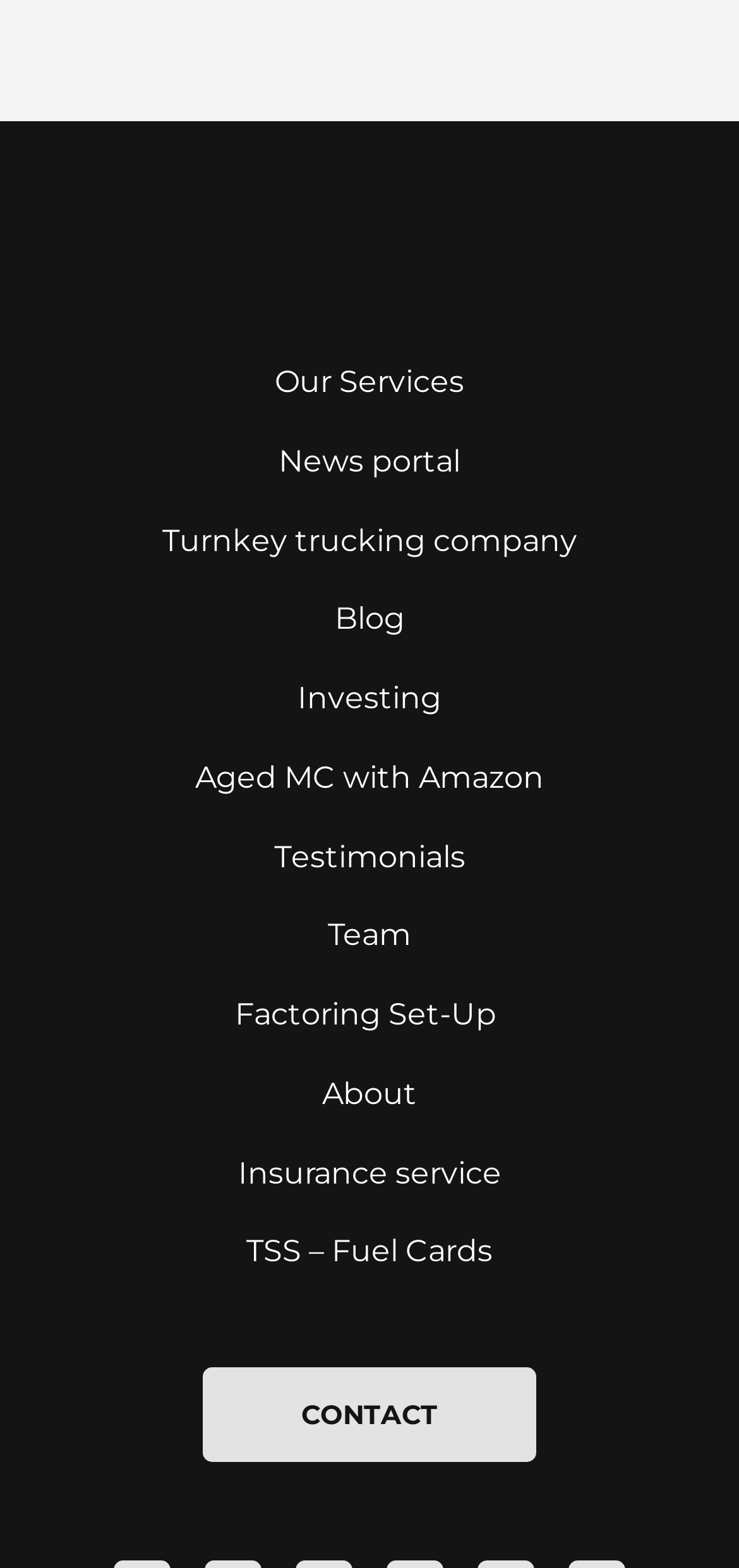Using the element description provided, determine the bounding box coordinates in the format (top-left x, top-left y, bottom-right x, bottom-right y). Ensure that all values are floating point numbers between 0 and 1. Element description: TSS – Fuel Cards

[0.333, 0.785, 0.667, 0.812]